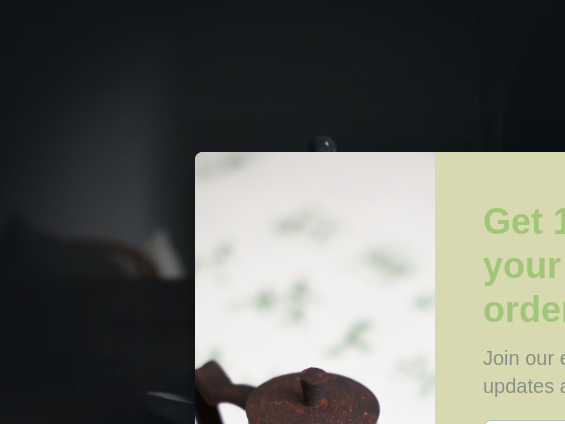What is the dominant color tone of the teapot?
Examine the image and provide an in-depth answer to the question.

The caption describes the teapot as having 'distinct earthy tones', which suggests that the dominant color tone of the teapot is earthy.